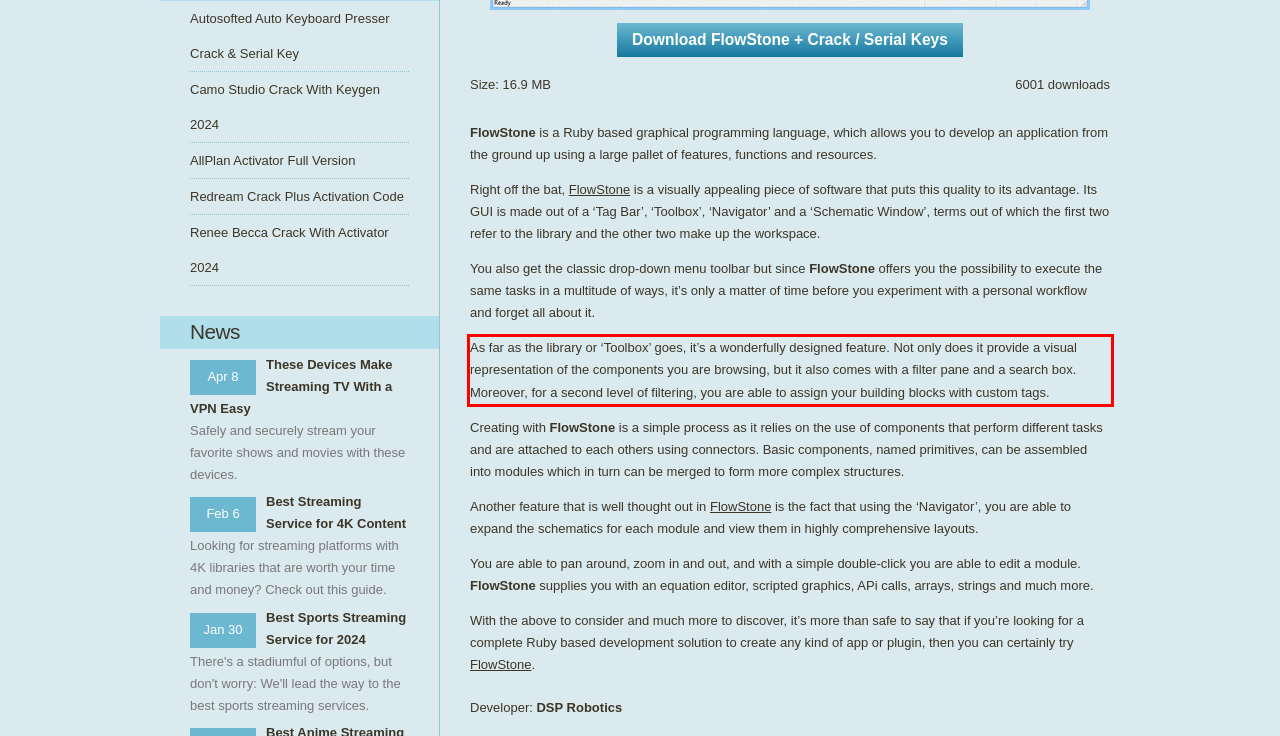Locate the red bounding box in the provided webpage screenshot and use OCR to determine the text content inside it.

As far as the library or ‘Toolbox’ goes, it’s a wonderfully designed feature. Not only does it provide a visual representation of the components you are browsing, but it also comes with a filter pane and a search box. Moreover, for a second level of filtering, you are able to assign your building blocks with custom tags.